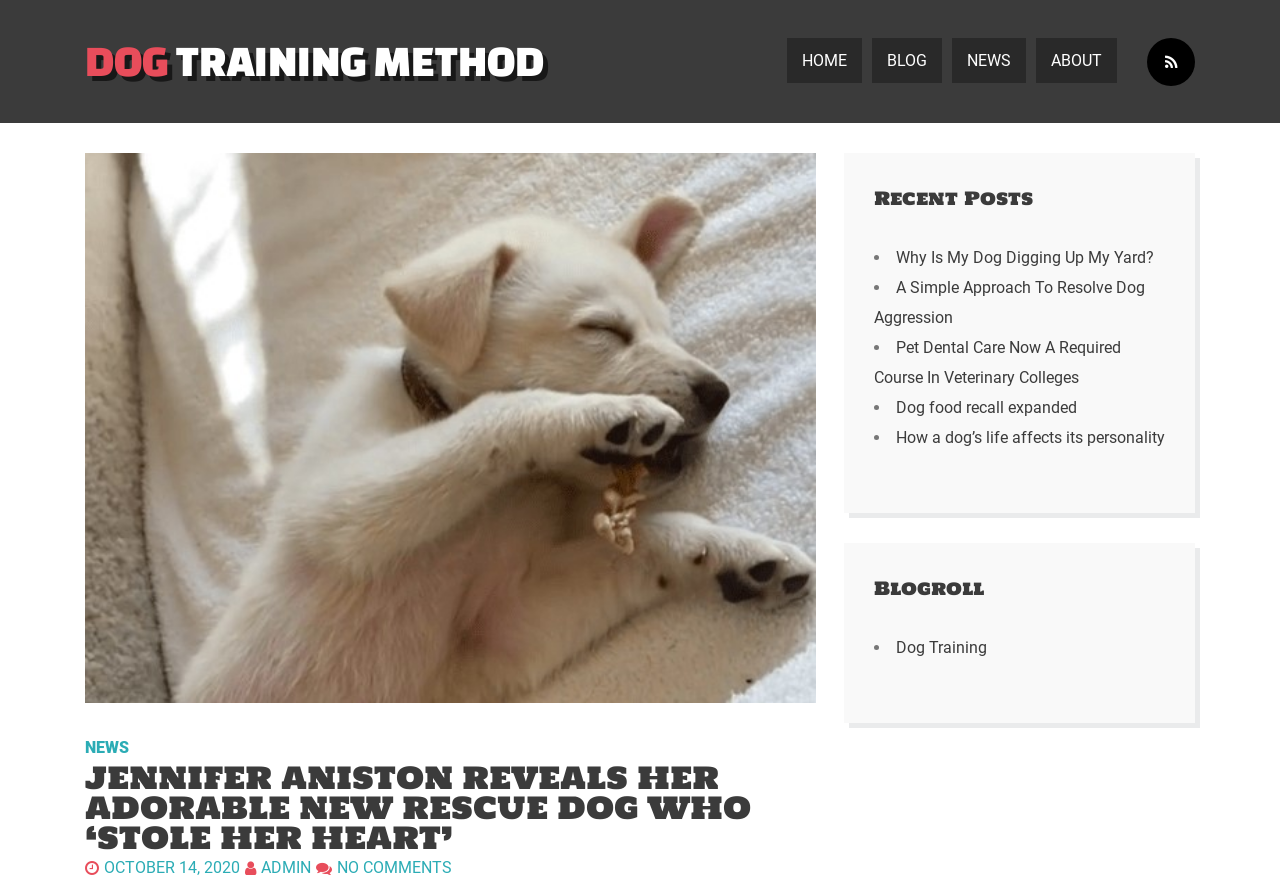Please provide the bounding box coordinates for the element that needs to be clicked to perform the instruction: "Read the article about Jennifer Aniston's new rescue dog". The coordinates must consist of four float numbers between 0 and 1, formatted as [left, top, right, bottom].

[0.066, 0.175, 0.637, 0.804]